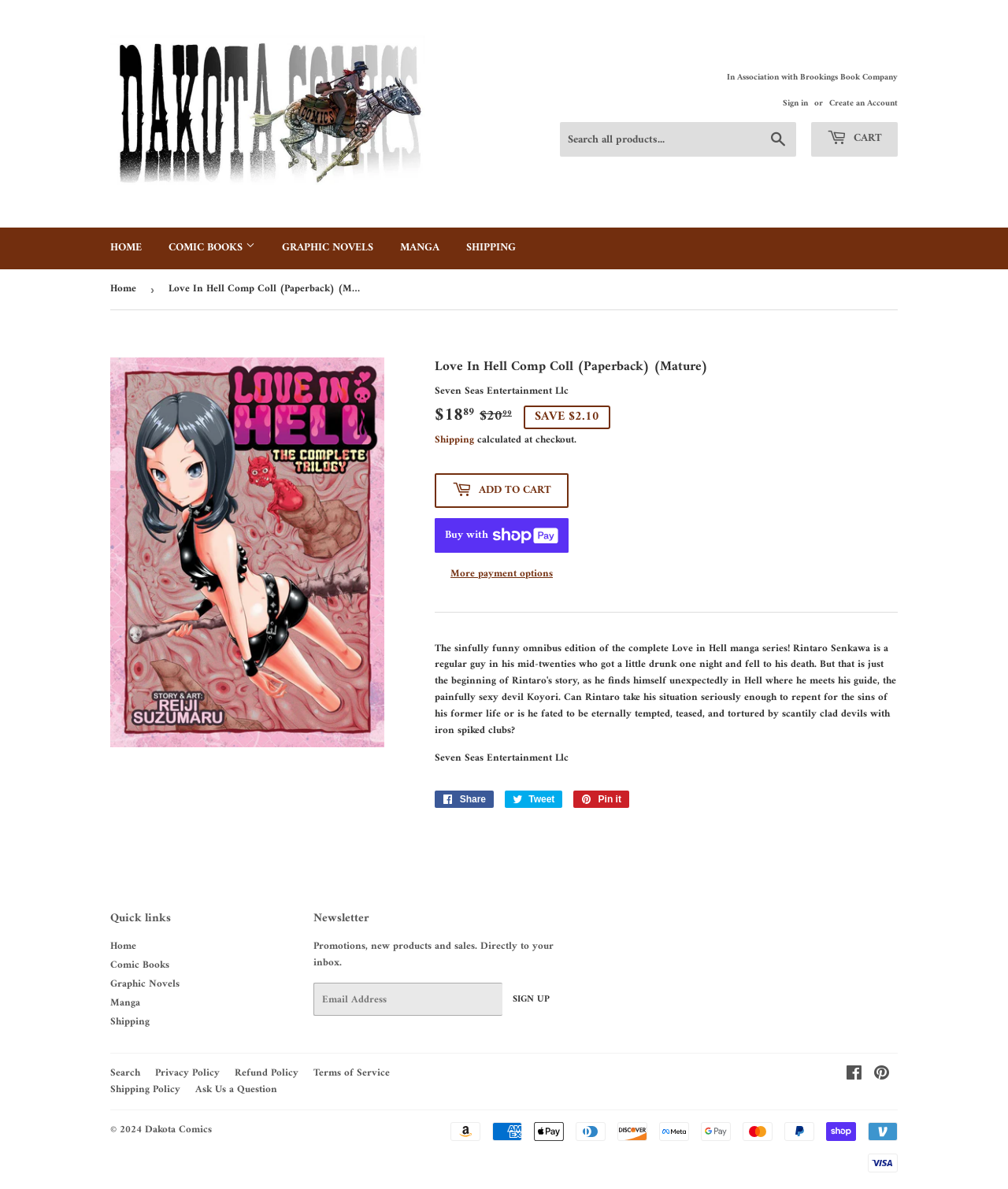Carefully examine the image and provide an in-depth answer to the question: What is the purpose of the search box?

The search box is used to search all products on the website, as indicated by the placeholder text 'Search all products...'.